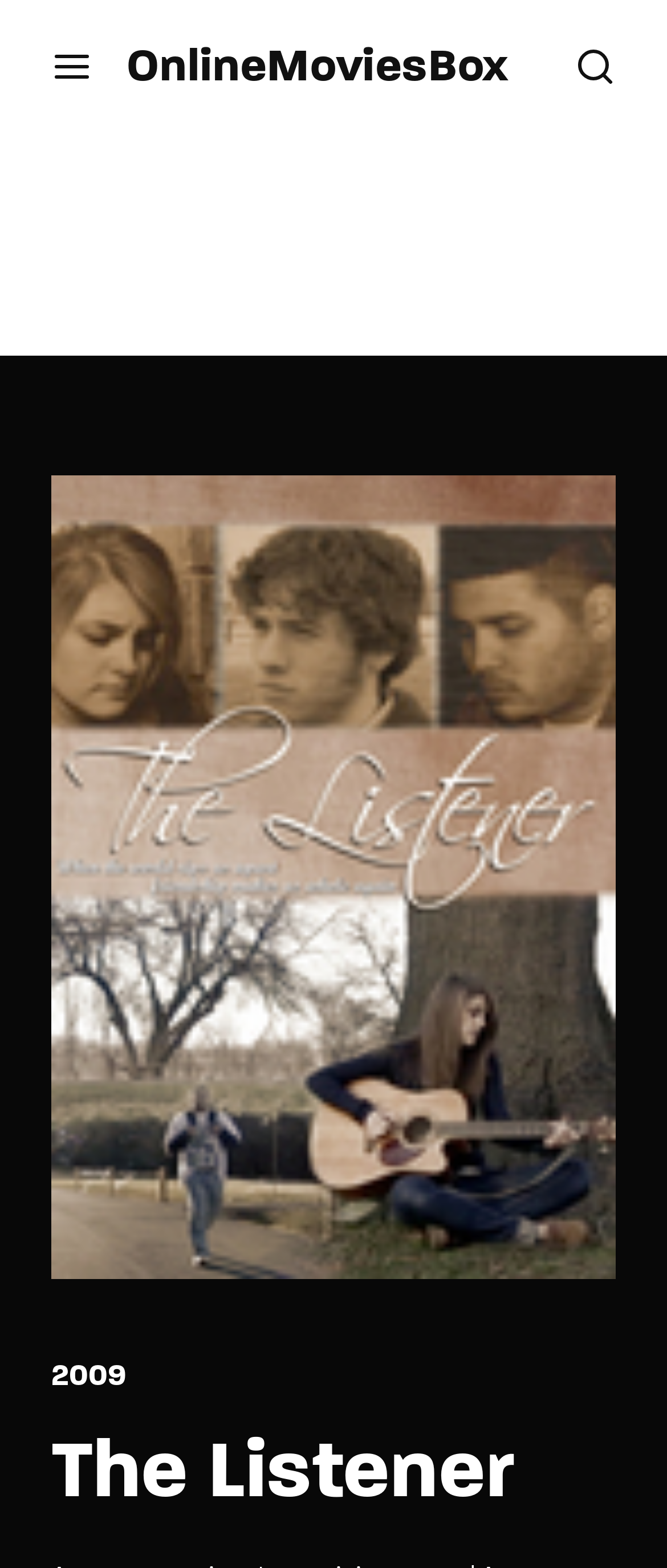Identify the bounding box coordinates of the region I need to click to complete this instruction: "log in to your account".

[0.141, 0.188, 0.859, 0.241]